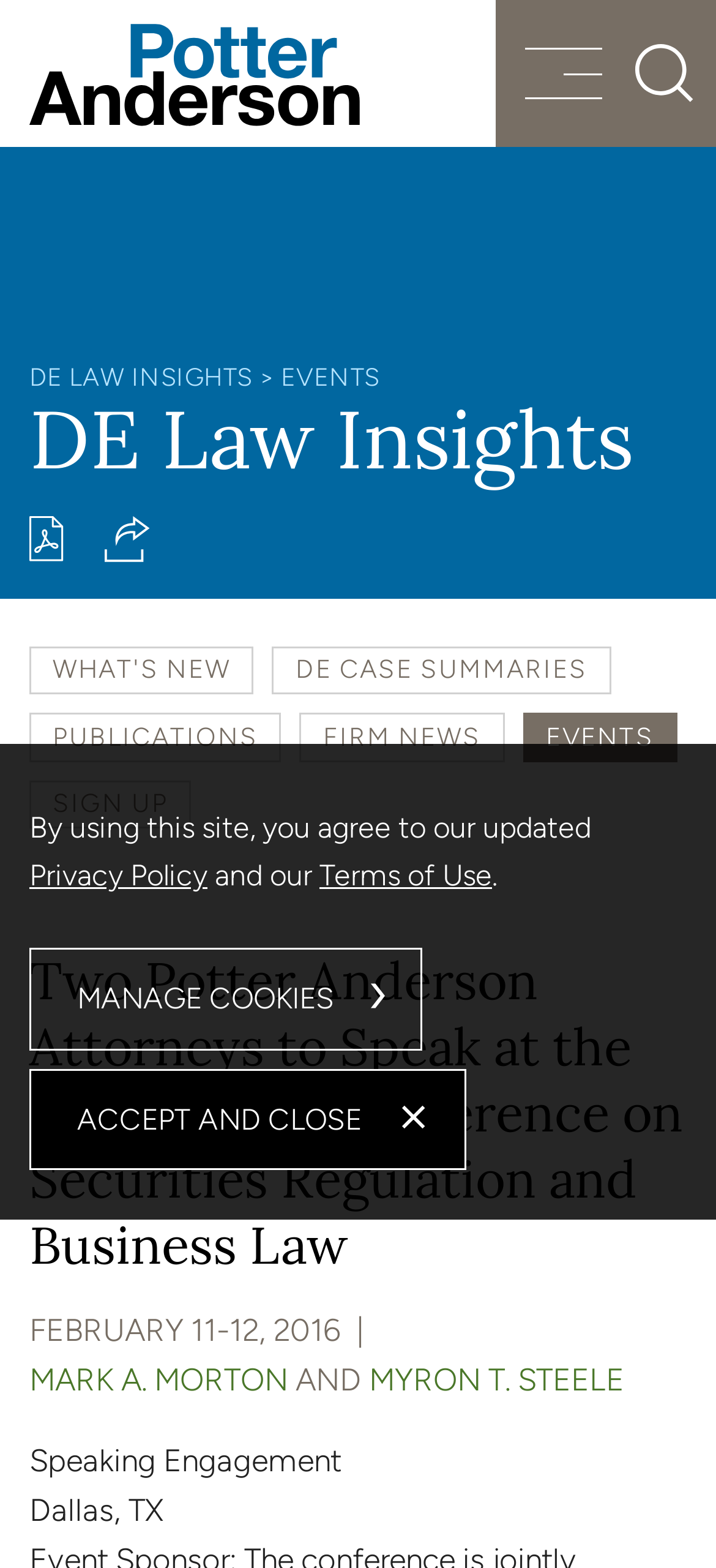Provide a one-word or short-phrase answer to the question:
What is the name of the law firm?

Potter Anderson & Corroon LLP